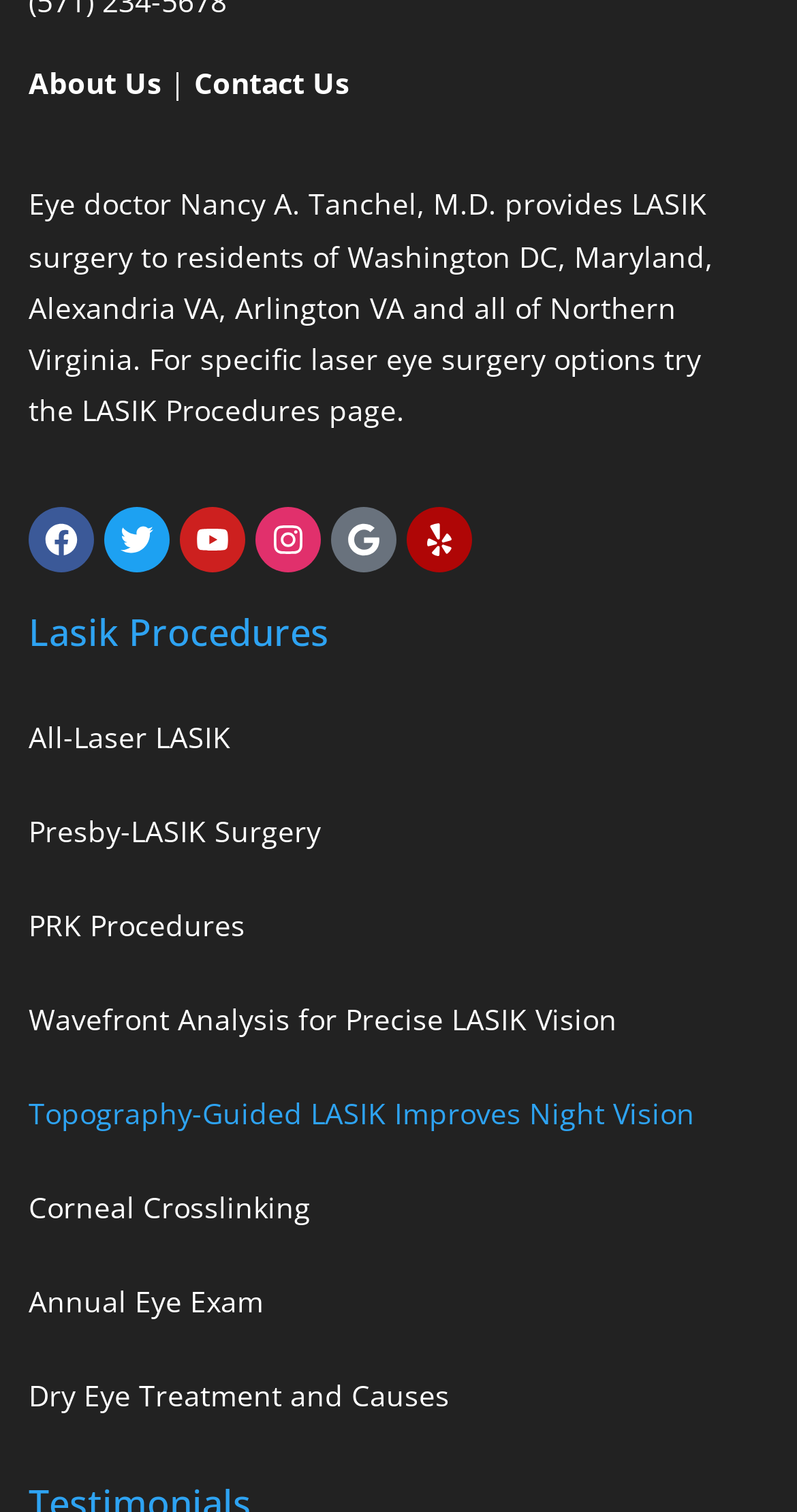Provide your answer in a single word or phrase: 
What is the purpose of the webpage?

LASIK surgery information